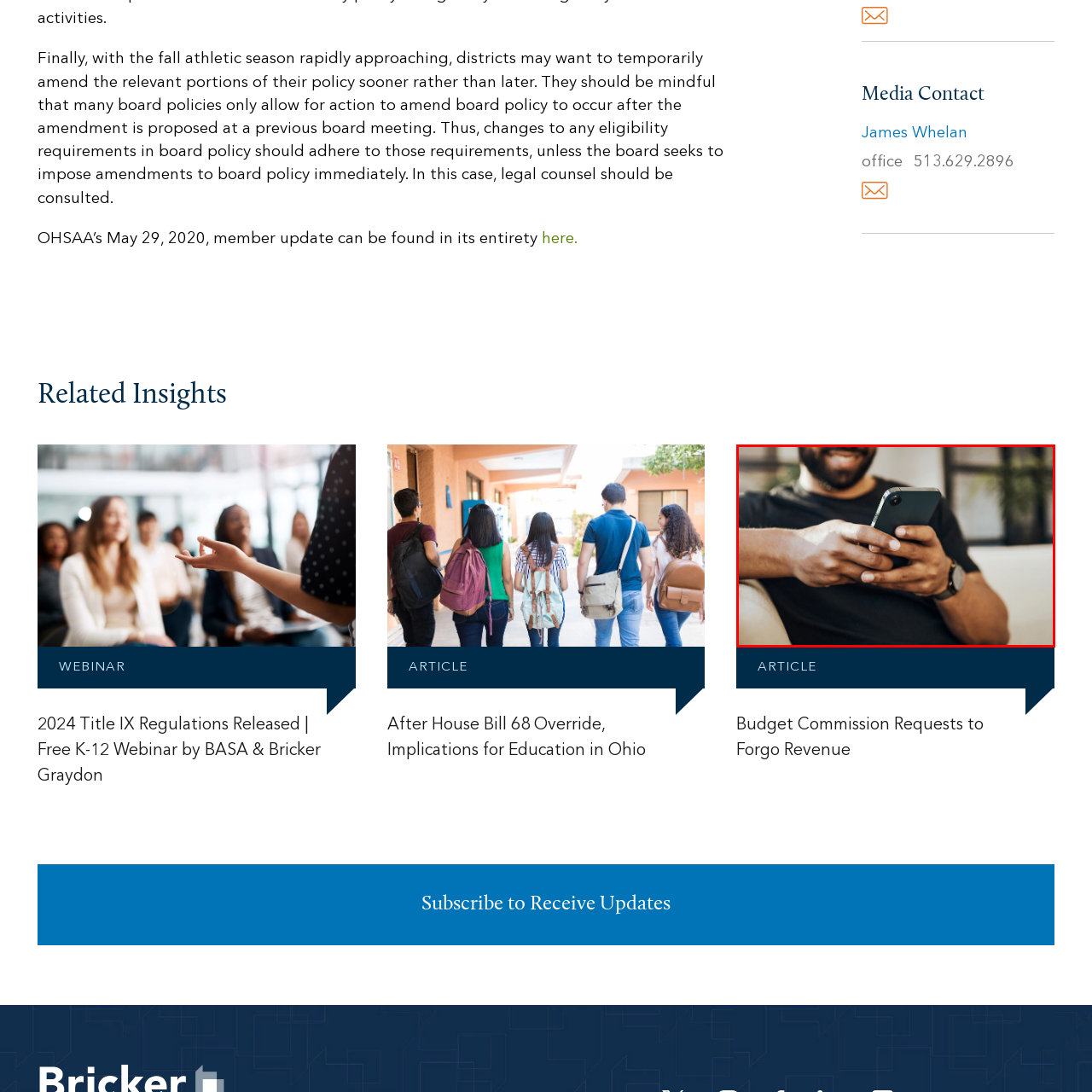How many hands is the person using to hold the device?
Look closely at the image inside the red bounding box and answer the question with as much detail as possible.

The image clearly shows the person holding the smartphone with both hands, indicating that they are using two hands to operate the device.